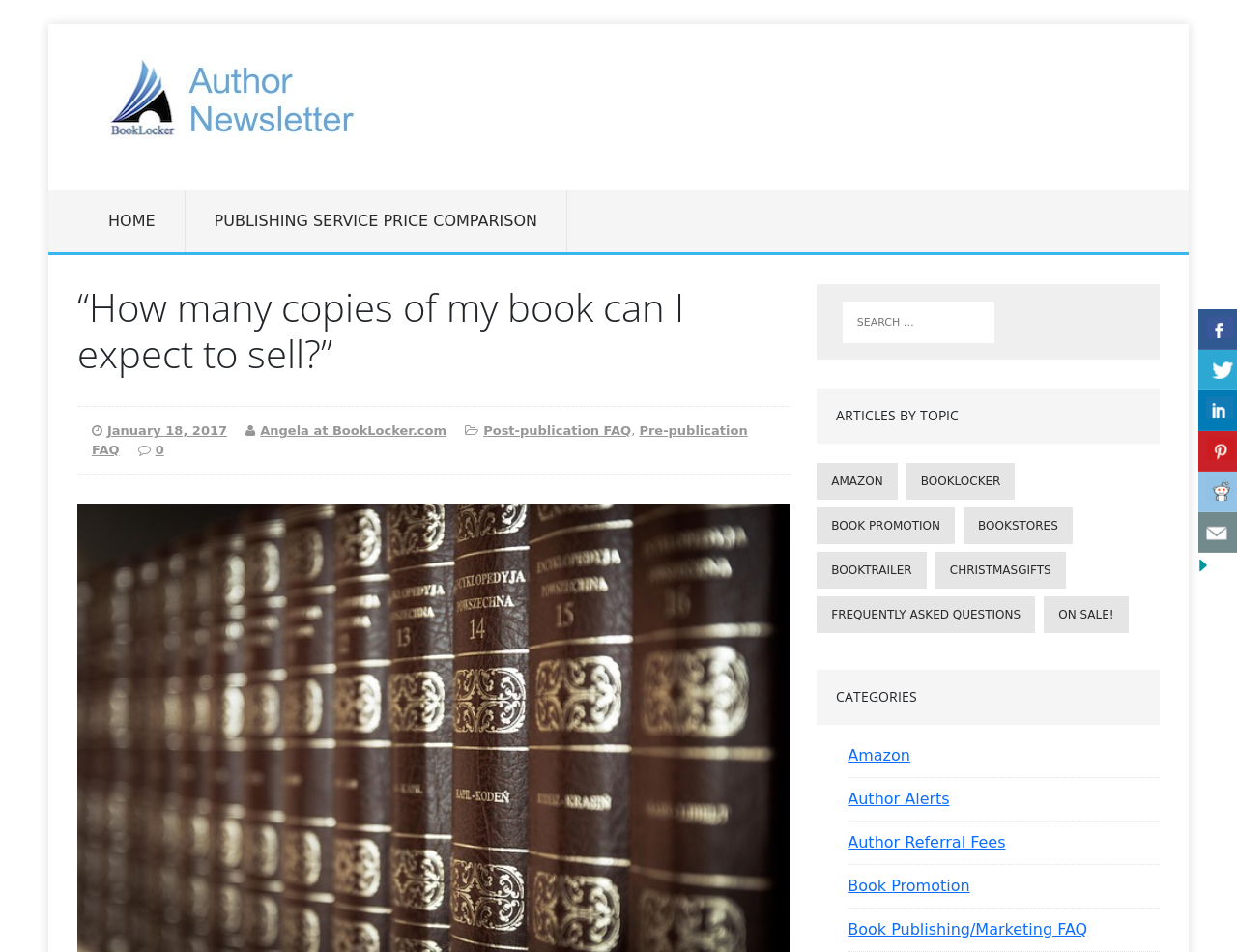From the details in the image, provide a thorough response to the question: What is the category that has the most items?

Under the 'ARTICLES BY TOPIC' section, the category with the most items is 'Frequently Asked Questions' with 4 items, as indicated by the link 'Frequently Asked Questions (4 items)'.